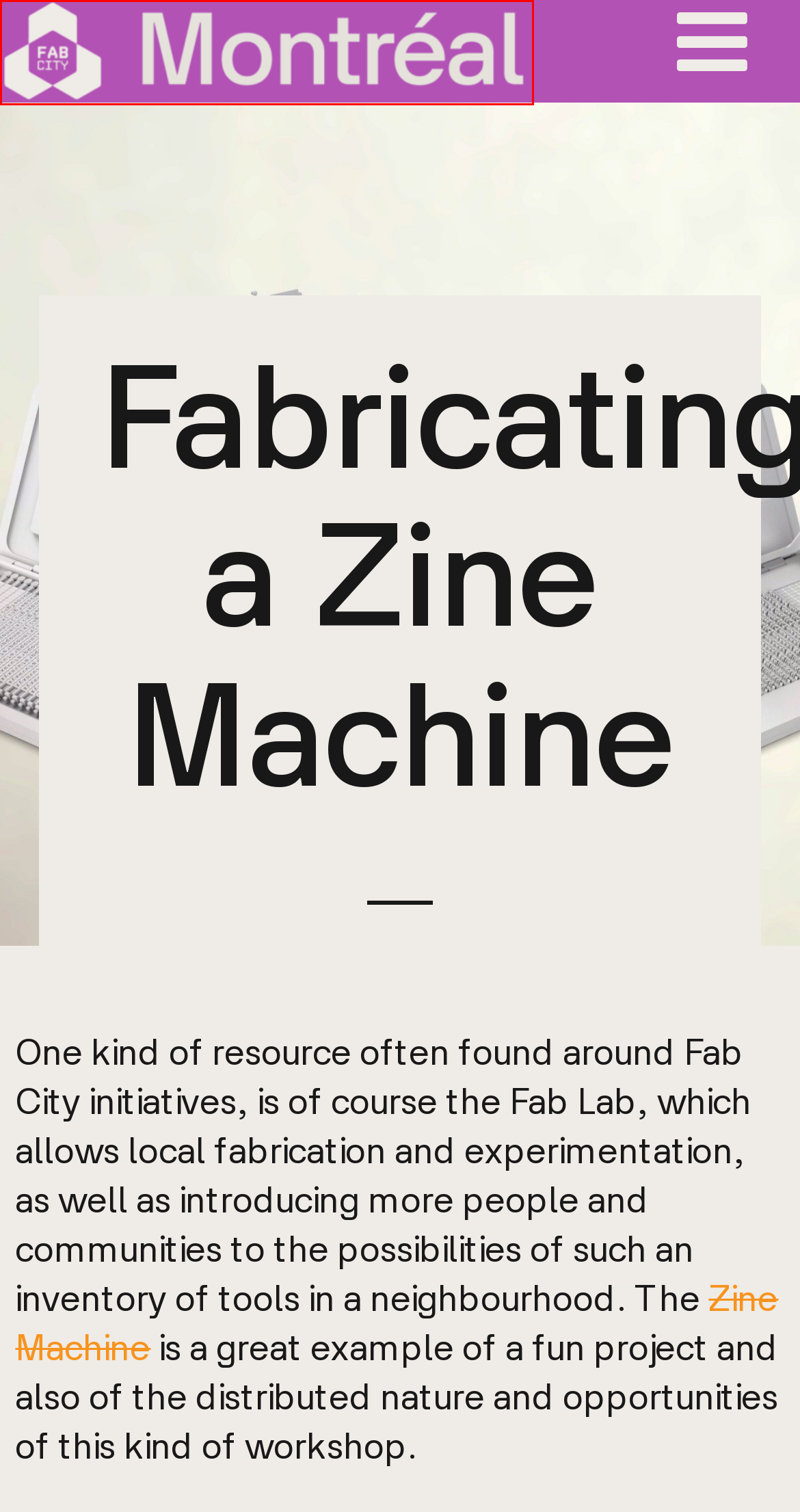Look at the screenshot of the webpage and find the element within the red bounding box. Choose the webpage description that best fits the new webpage that will appear after clicking the element. Here are the candidates:
A. Fabrication - Fab City Montréal
B. Privacy policy - Fab City Montréal
C. Communautique - hub d'innovation ouverte
D. Press - Fab City Montréal
E. Lancer son business web avec dontbe.cool , web + entrepreneurs
F. Home - Fab City Montréal
G. echoFab, fab lab of the Montreal Innovation District | Home
H. Gestalte Design

F